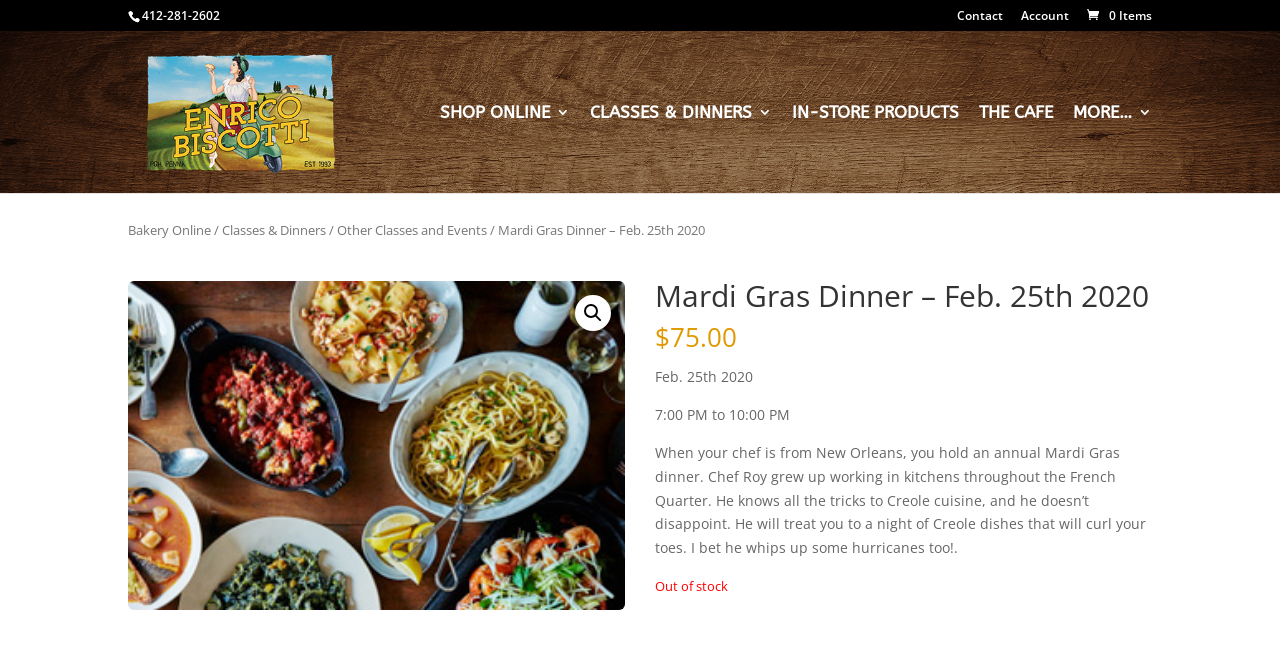Please locate the bounding box coordinates of the element that should be clicked to achieve the given instruction: "Search for something".

[0.157, 0.046, 0.877, 0.049]